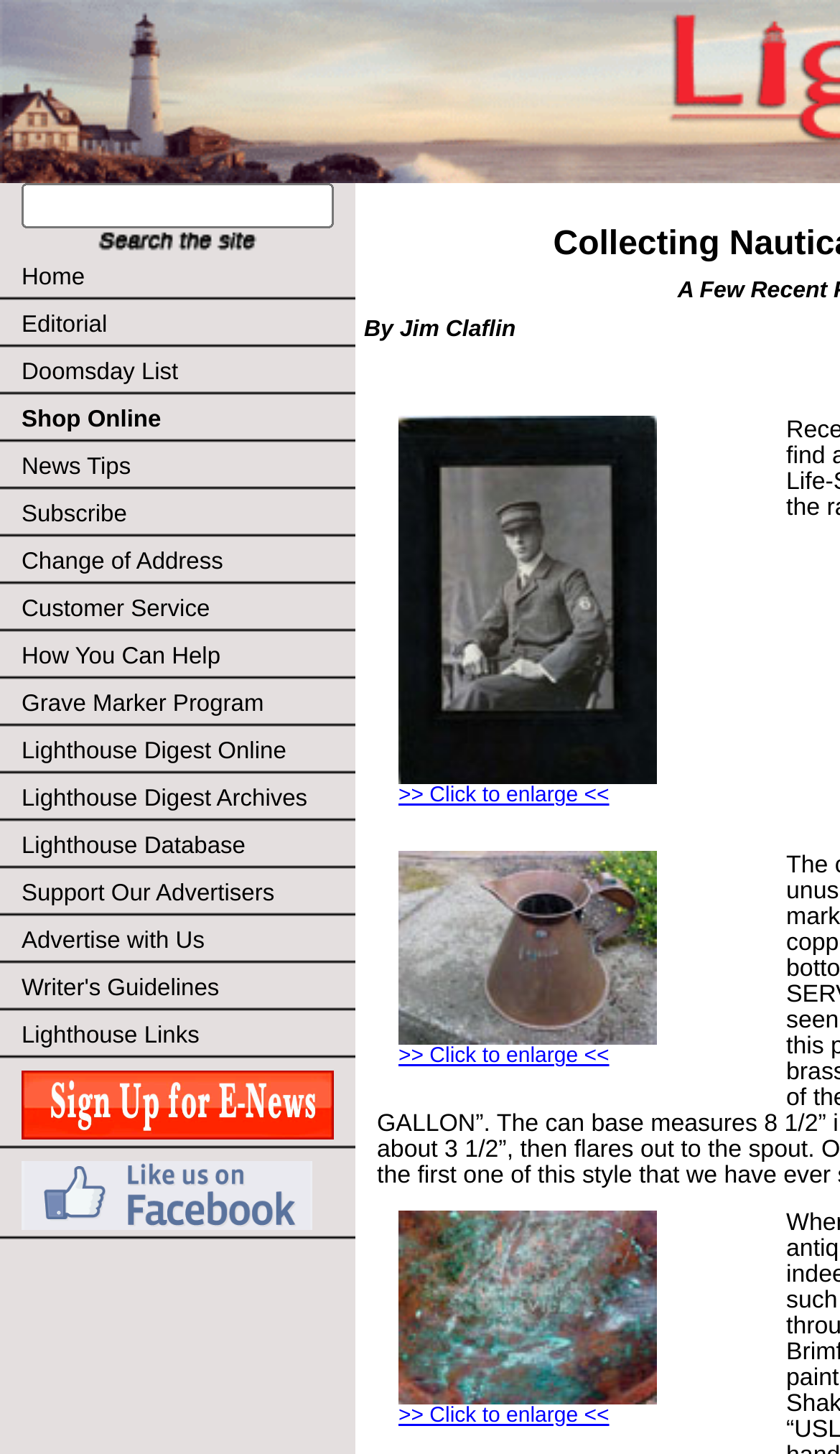Pinpoint the bounding box coordinates of the clickable element needed to complete the instruction: "Search for something". The coordinates should be provided as four float numbers between 0 and 1: [left, top, right, bottom].

[0.026, 0.126, 0.397, 0.157]